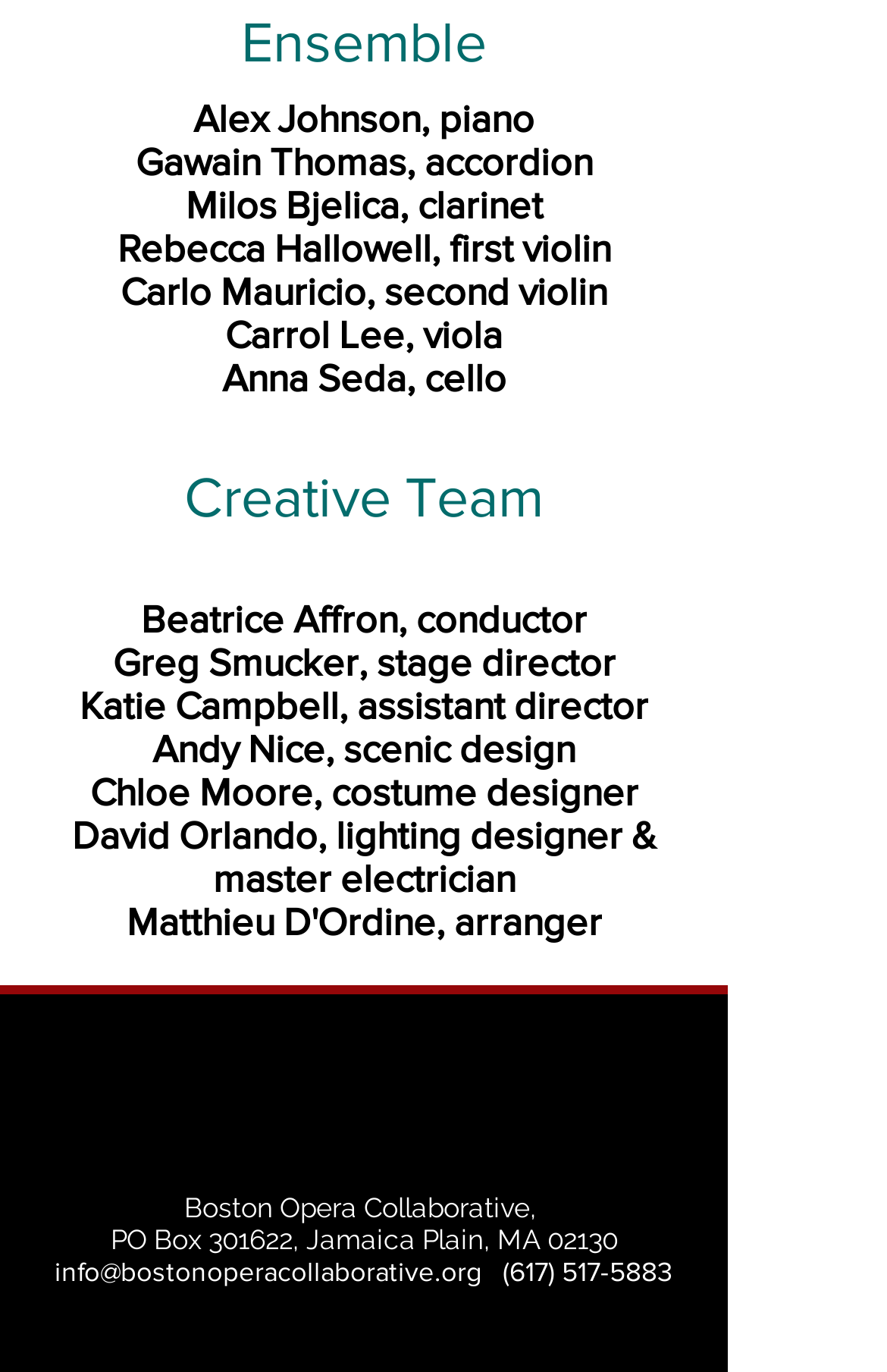What is the phone number listed?
Please give a detailed and thorough answer to the question, covering all relevant points.

I found the phone number listed at the bottom of the webpage, which is (617) 517-5883.